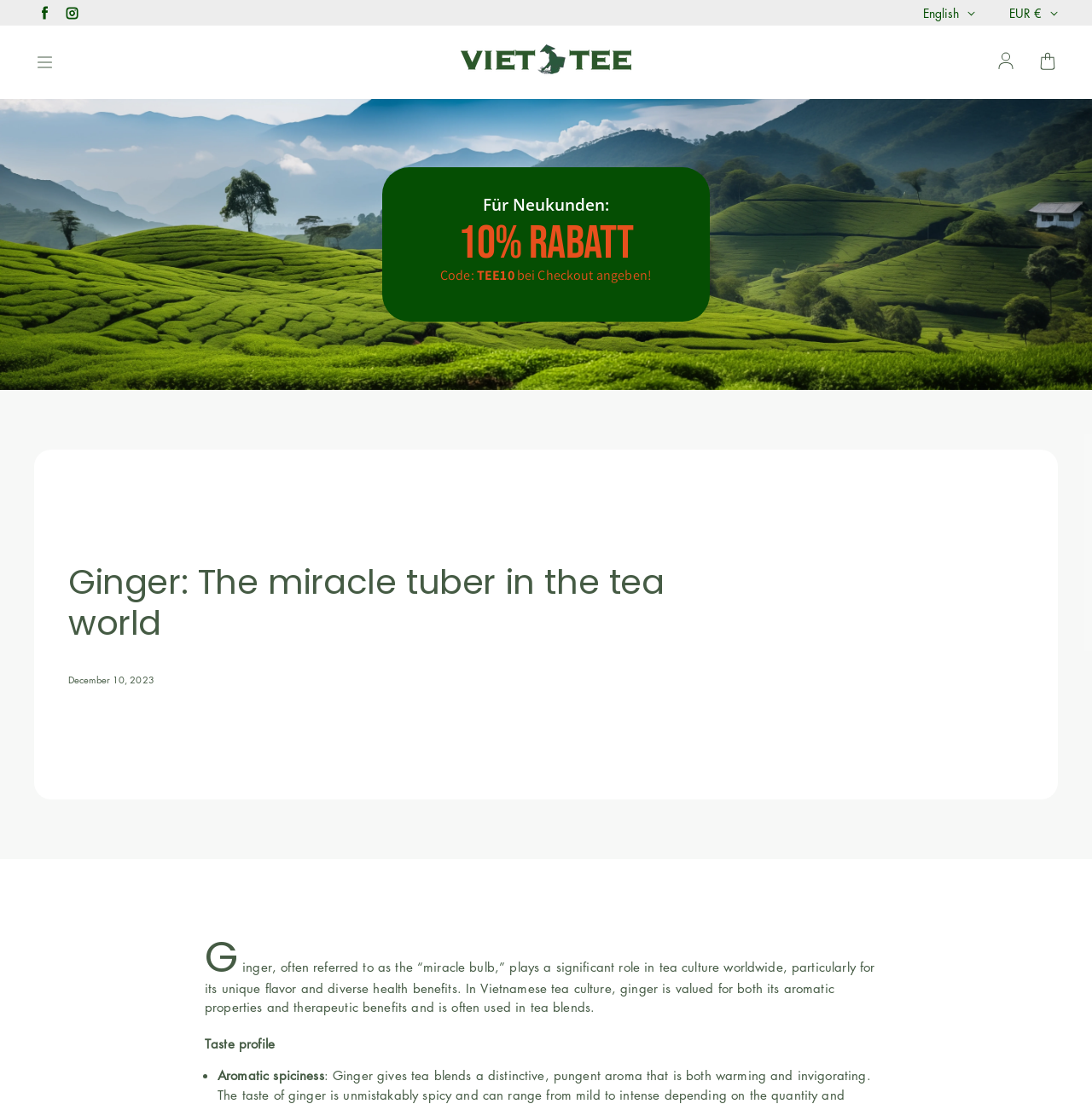Respond with a single word or phrase:
What is the language of the webpage?

English